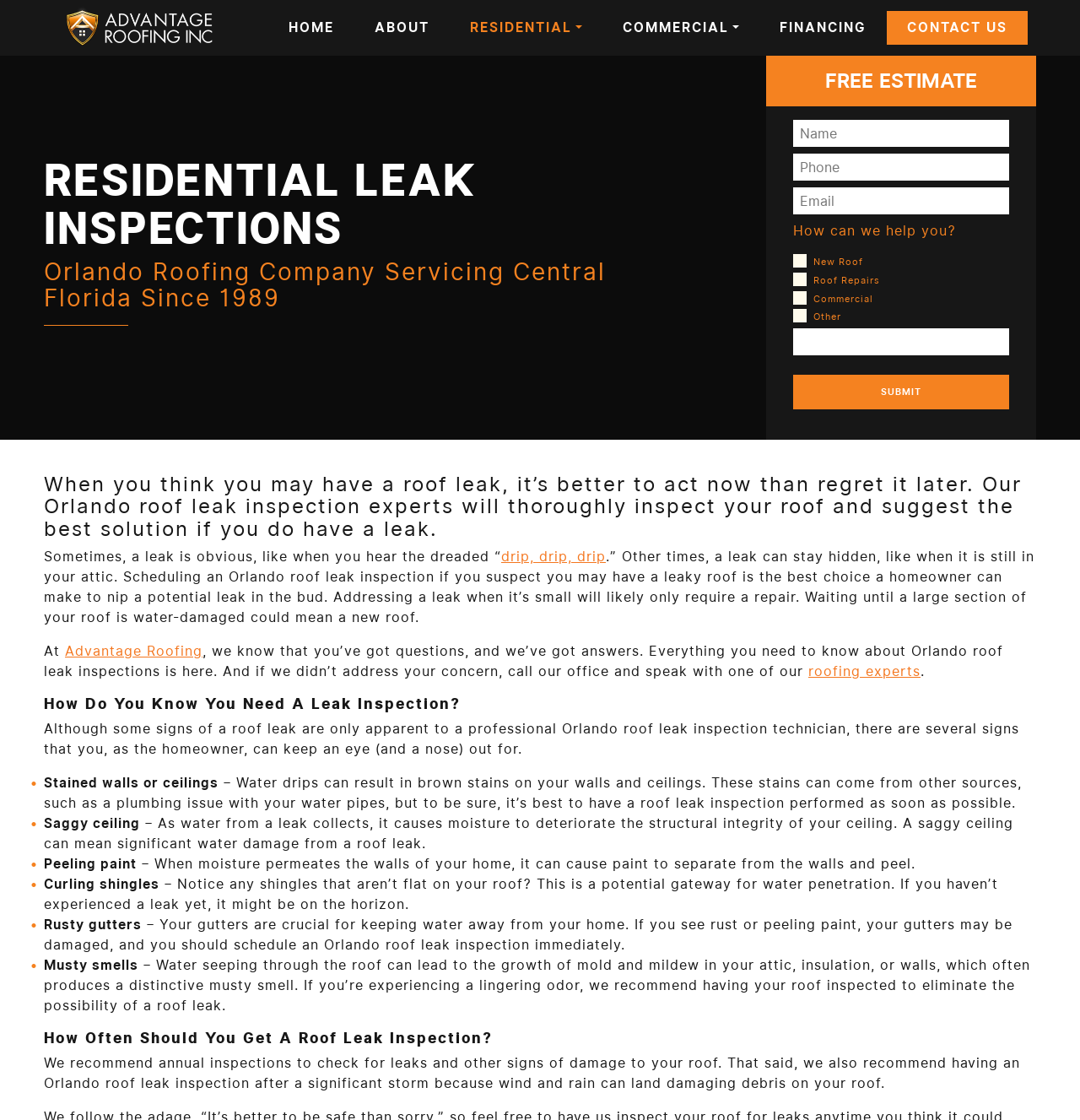Please give a succinct answer to the question in one word or phrase:
How often should you get a roof leak inspection?

Annually and after significant storms